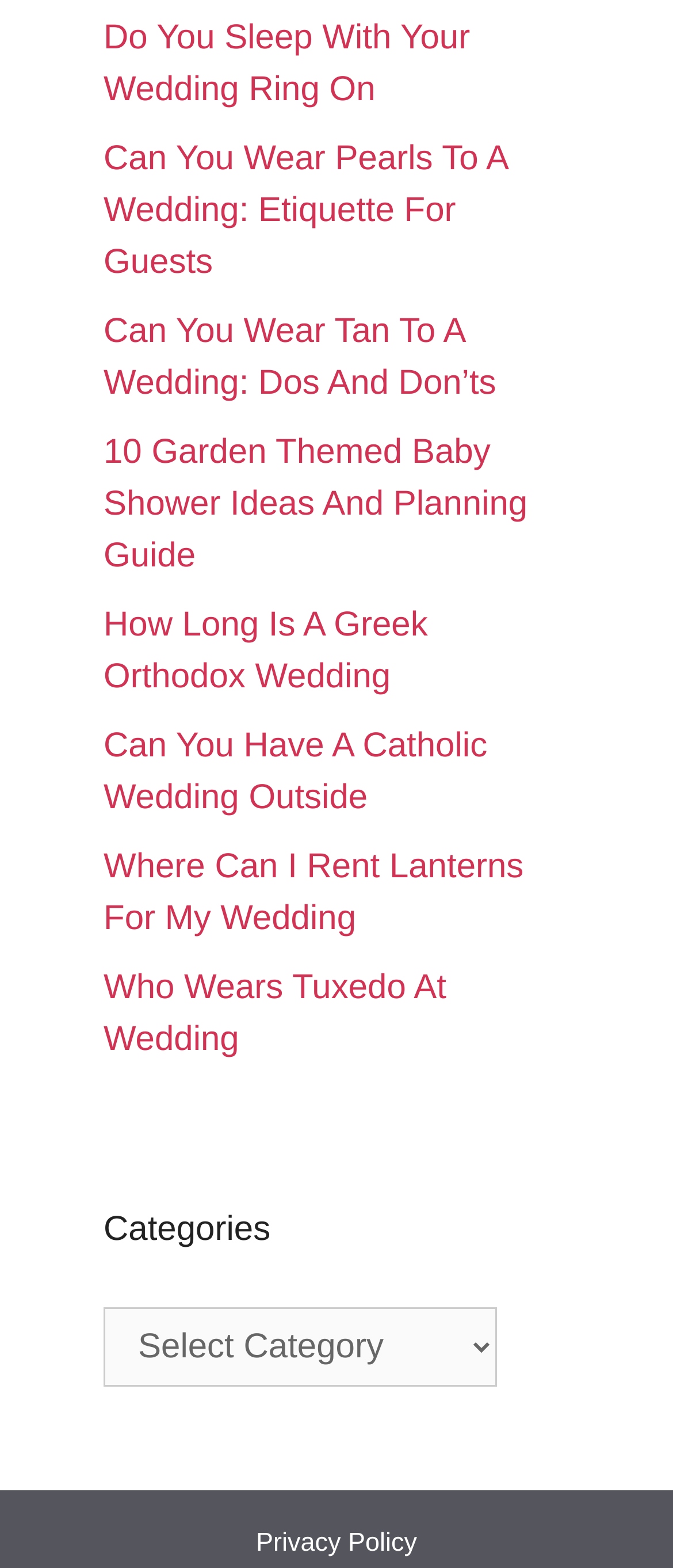Please mark the bounding box coordinates of the area that should be clicked to carry out the instruction: "Read the 'Privacy Policy'".

[0.38, 0.974, 0.62, 0.993]